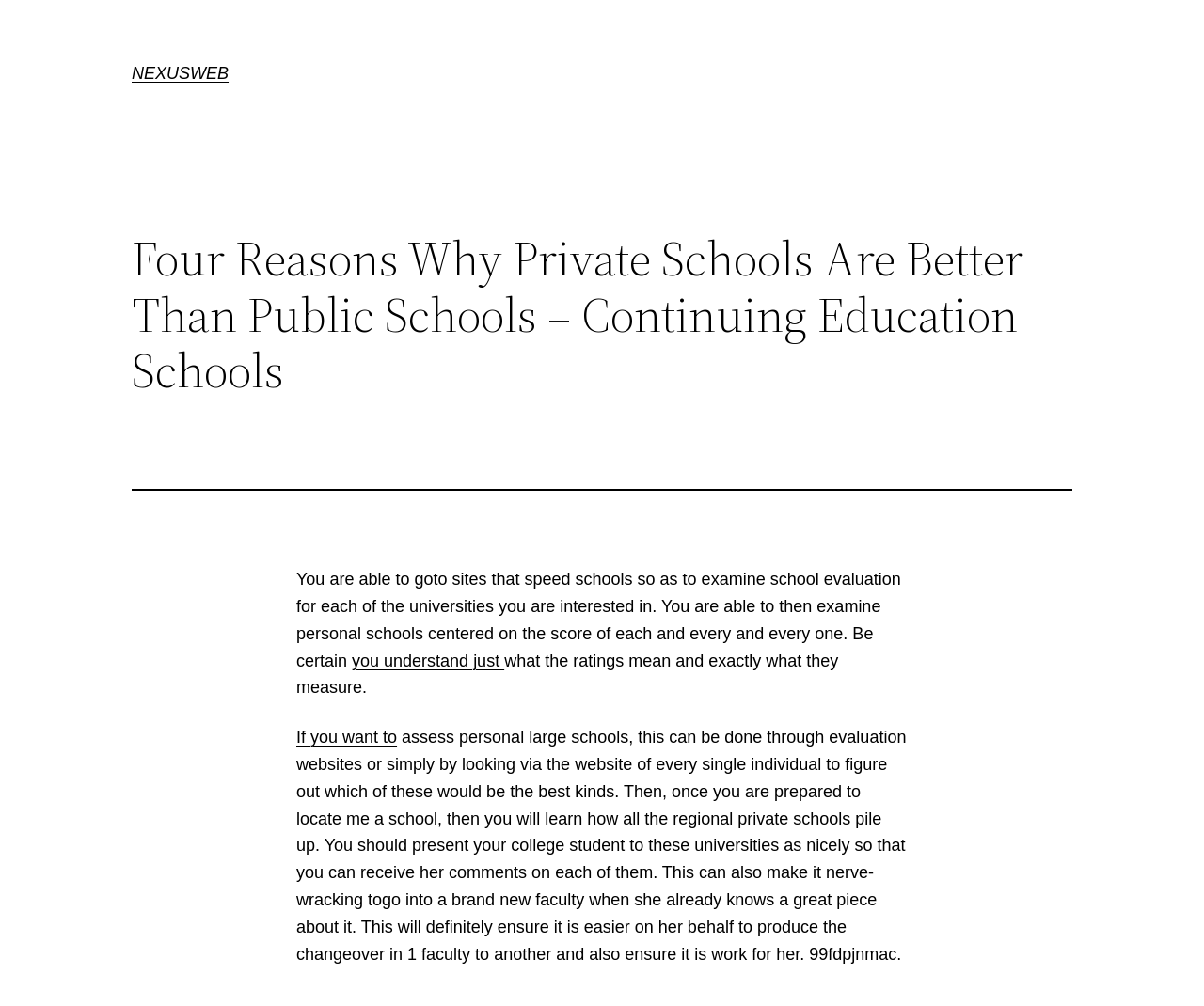How can you assess personal large schools?
Answer with a single word or short phrase according to what you see in the image.

Through evaluation websites